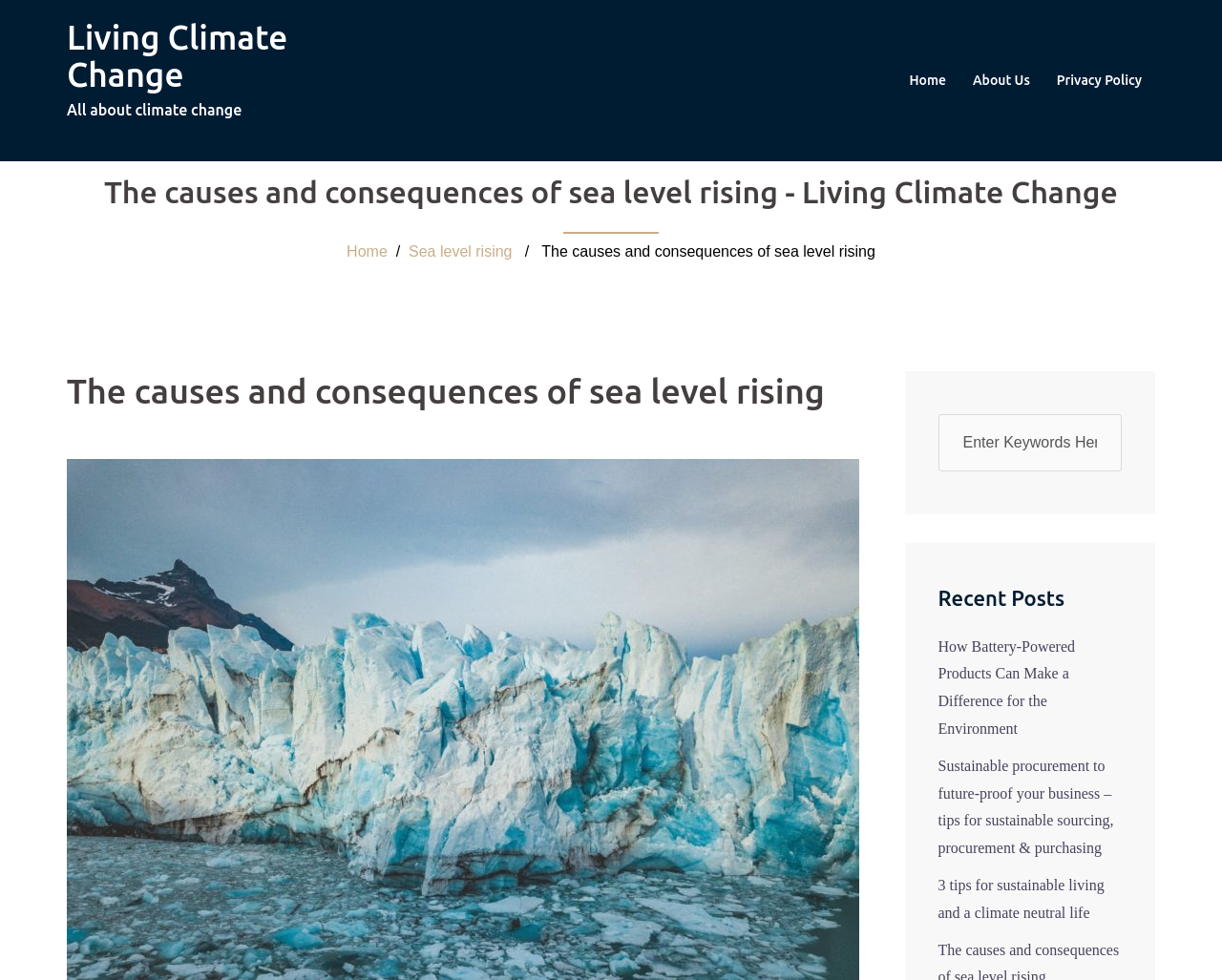How many links are present in the top navigation bar?
Based on the image, answer the question with a single word or brief phrase.

3